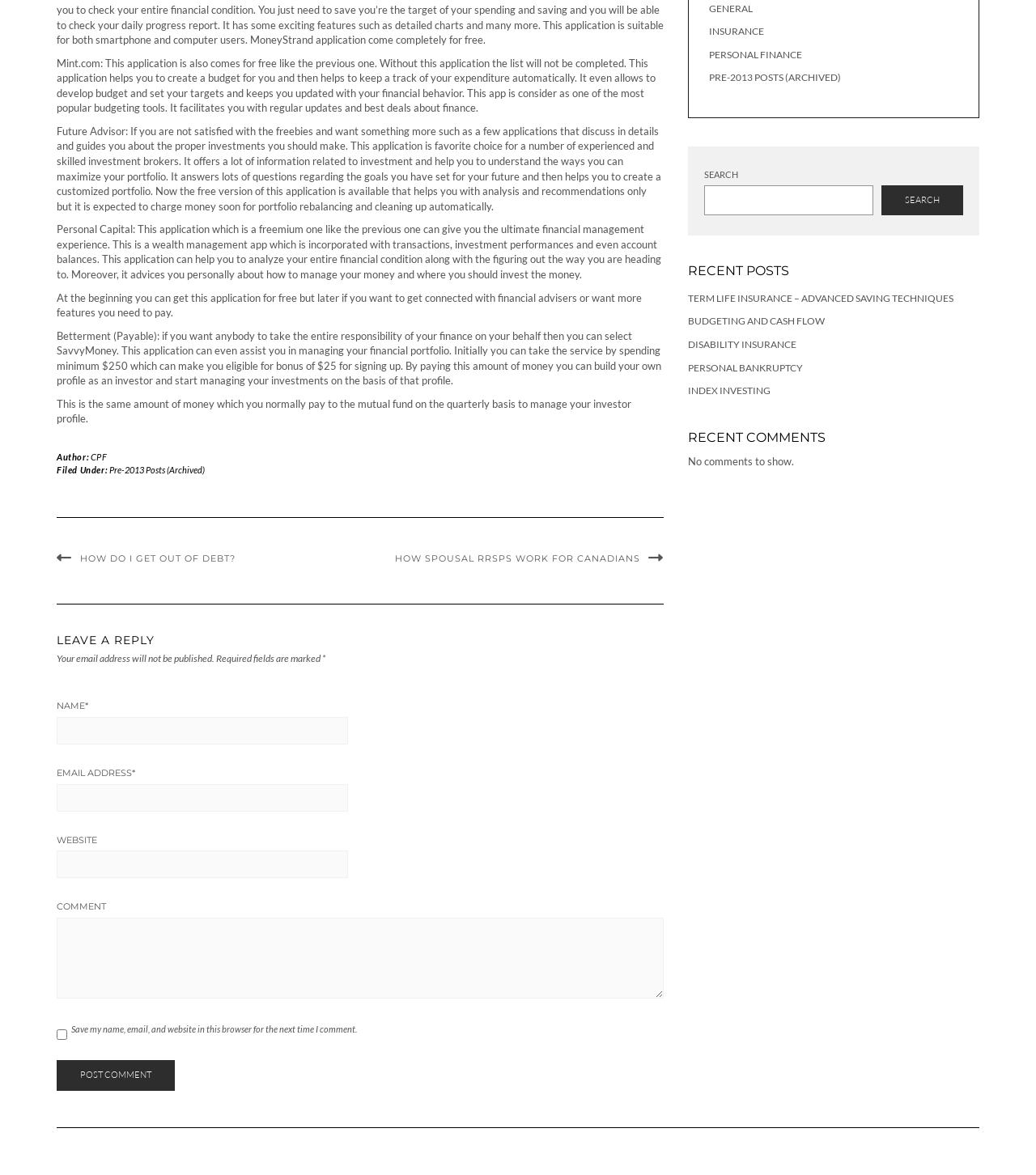Please determine the bounding box of the UI element that matches this description: parent_node: NAME* name="author". The coordinates should be given as (top-left x, top-left y, bottom-right x, bottom-right y), with all values between 0 and 1.

[0.055, 0.61, 0.336, 0.634]